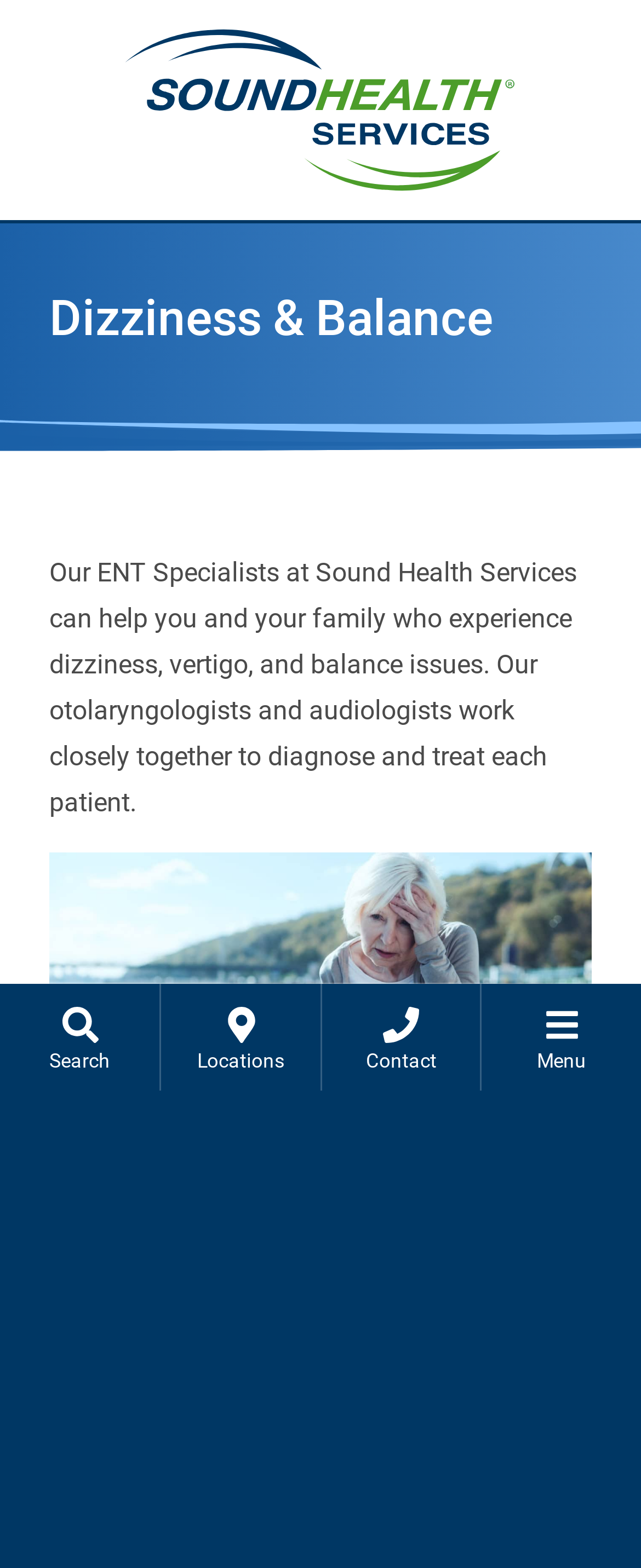Identify the bounding box for the UI element described as: "Contact". The coordinates should be four float numbers between 0 and 1, i.e., [left, top, right, bottom].

[0.499, 0.628, 0.75, 0.696]